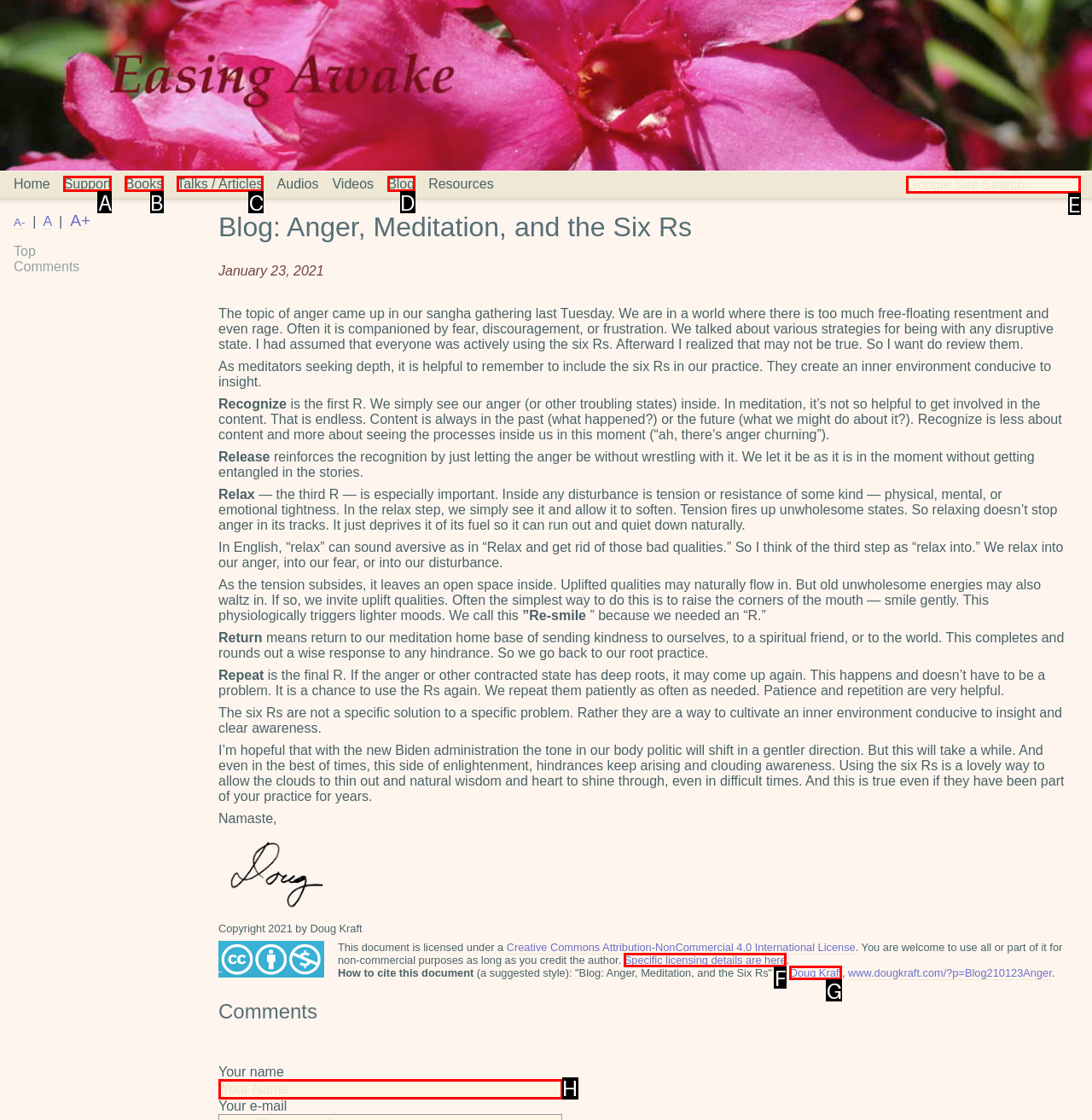From the given choices, which option should you click to complete this task: Enter your name in the text field? Answer with the letter of the correct option.

H